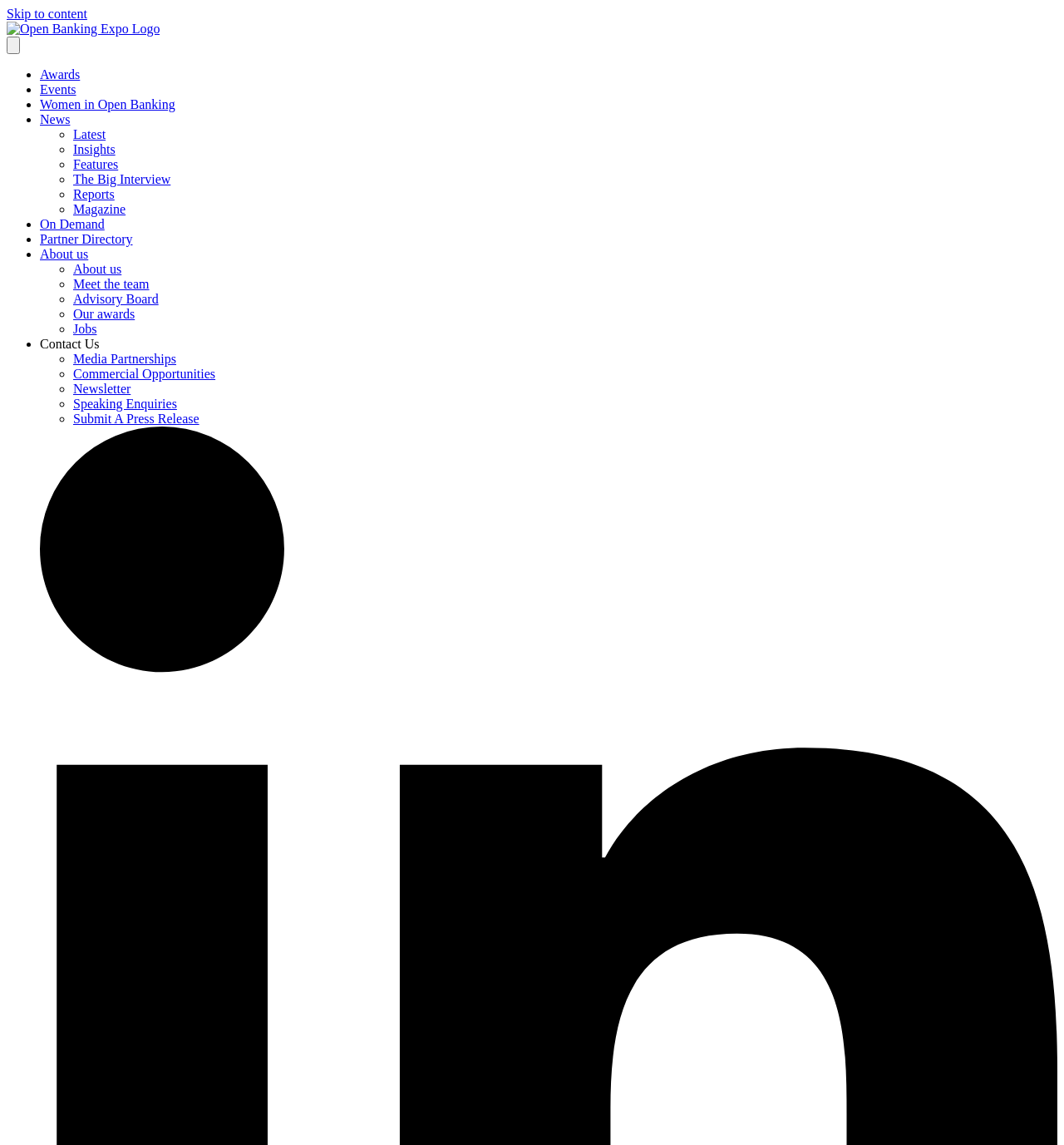What are the main categories of the website?
Using the image, elaborate on the answer with as much detail as possible.

The main categories of the website are listed in the menu section, which includes Awards, Events, News, Women in Open Banking, and more. These categories are represented by links with list markers.